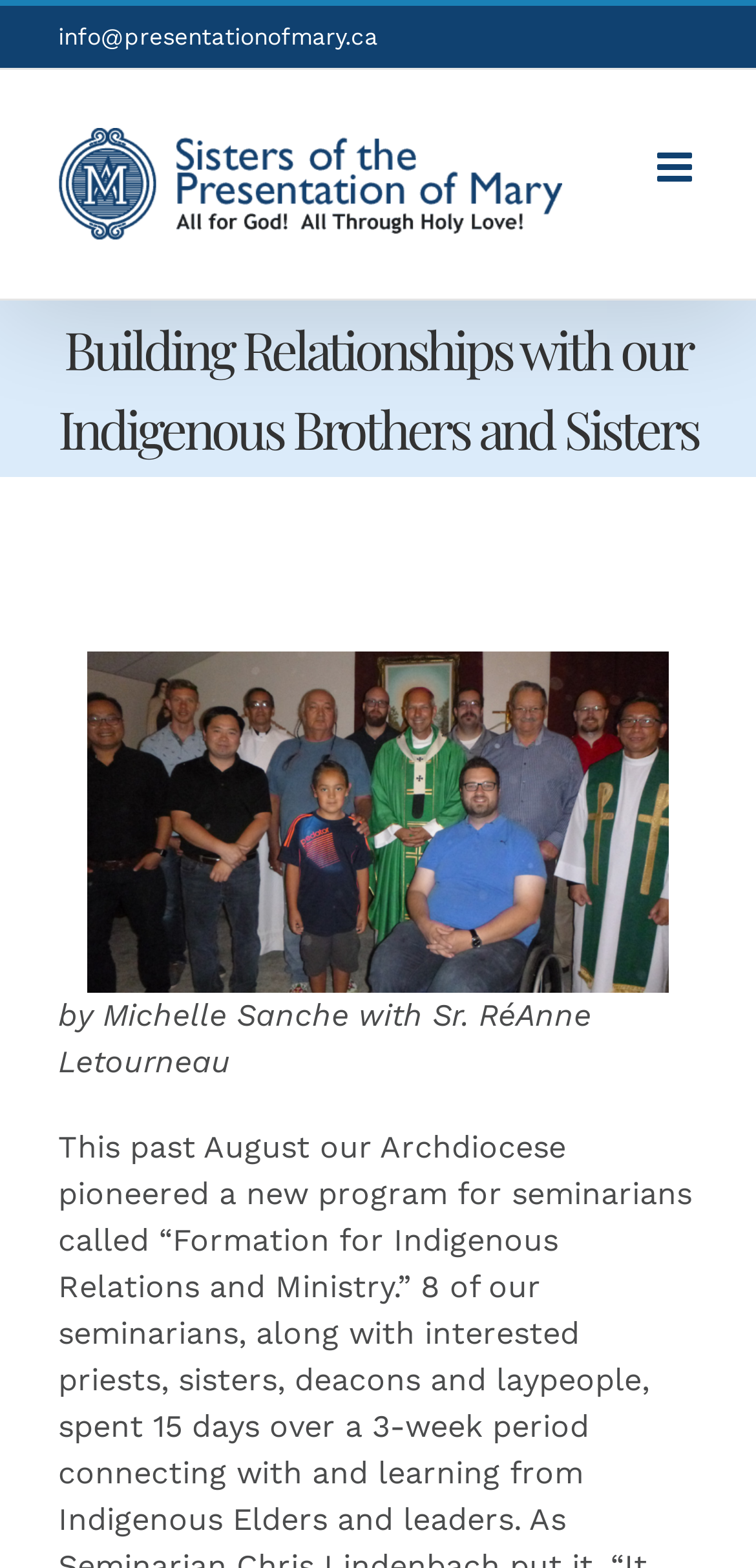Explain in detail what is displayed on the webpage.

The webpage is about building relationships with Indigenous brothers and sisters, specifically highlighting a new program for seminarians called "Formation for Indigenous". 

At the top left of the page, there is a logo of the Sisters of the Presentation of Mary, accompanied by a link to the organization's website. Below the logo, there is a link to the email address "info@presentationofmary.ca". 

On the top right, there is a toggle button to expand the mobile menu. 

The main content of the page is divided into sections. The page title "Building Relationships with our Indigenous Brothers and Sisters" is prominently displayed in the middle of the page. 

Below the title, there is a large image of a group of people gathered in a church basement, which likely illustrates the program or event mentioned in the title. 

Underneath the image, there is a paragraph of text written by Michelle Sanche with Sr. RéAnne Letourneau, which provides more information about the program.